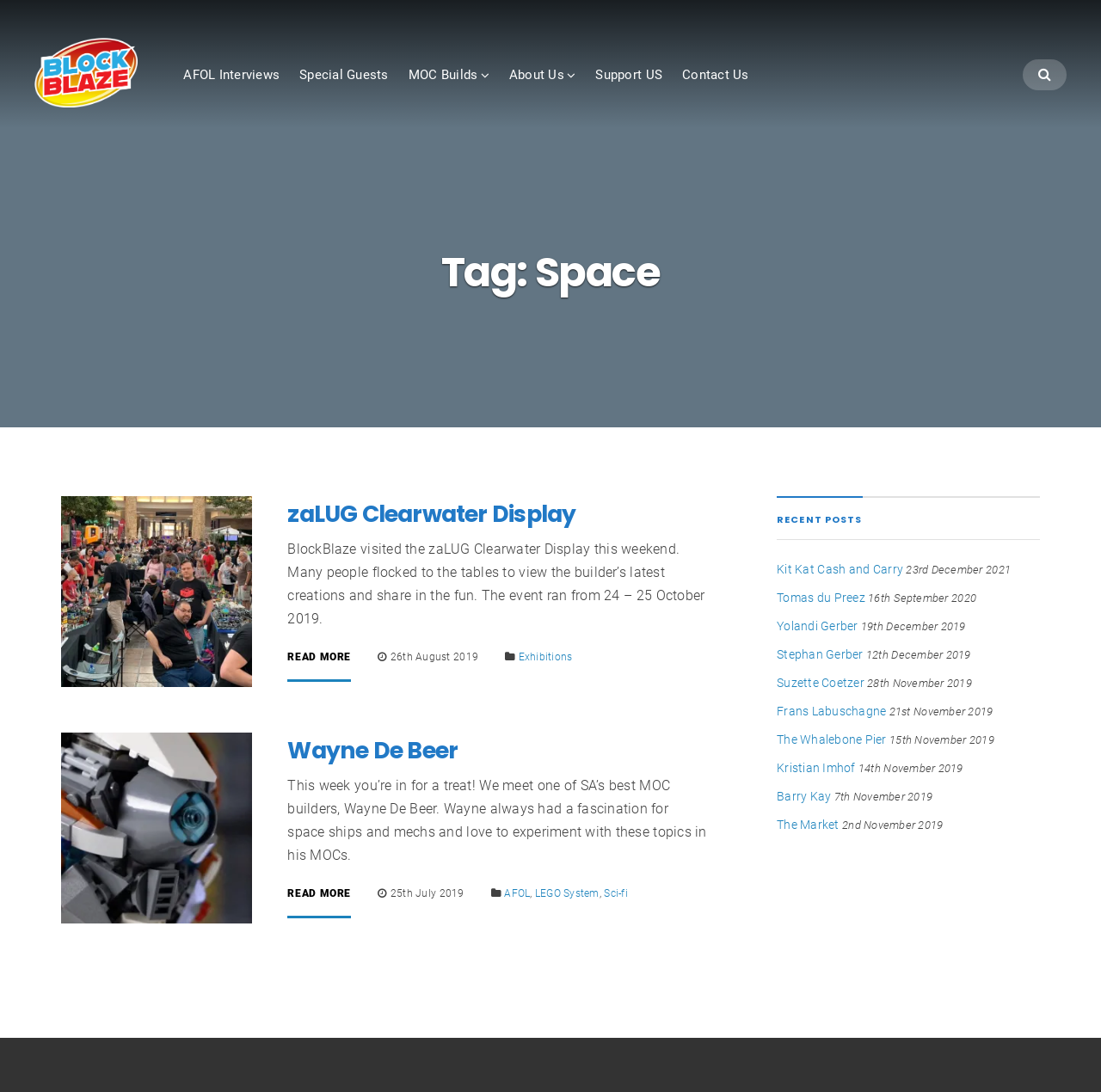Provide a one-word or brief phrase answer to the question:
How many recent posts are listed on the webpage?

10